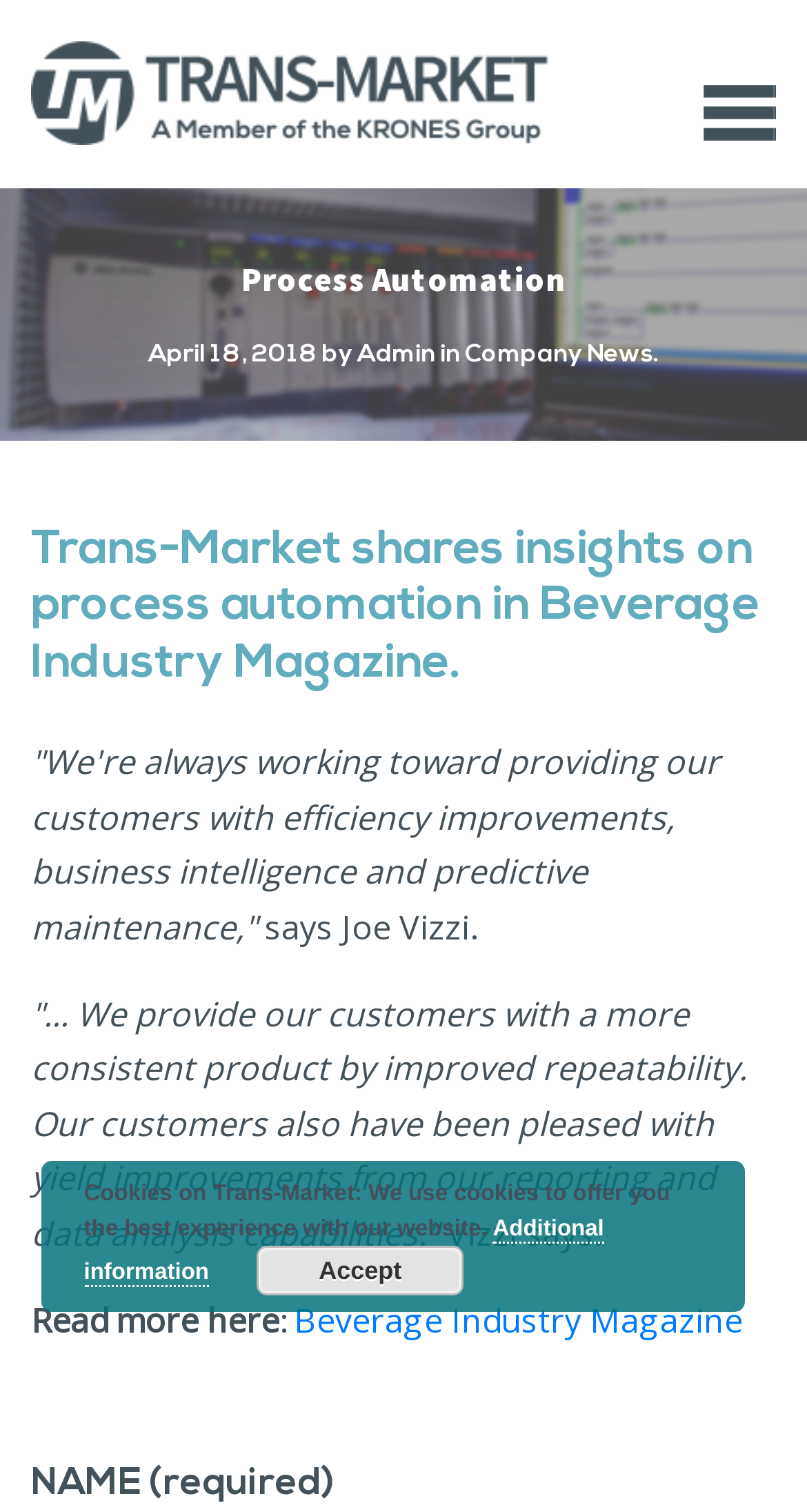Can you determine the main header of this webpage?

Trans-Market shares insights on process automation in Beverage Industry Magazine.